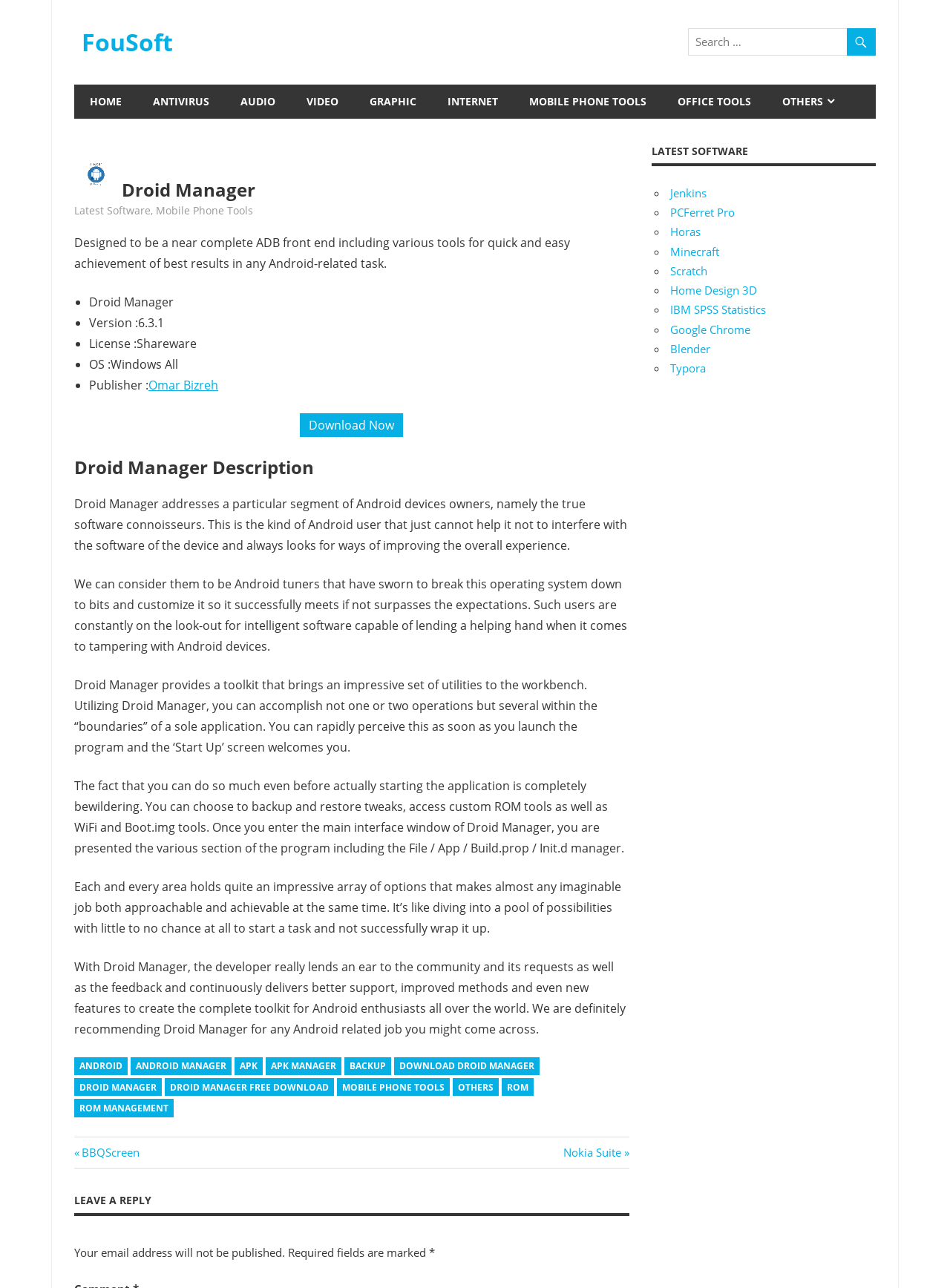Locate the bounding box coordinates of the area to click to fulfill this instruction: "Visit the HOME page". The bounding box should be presented as four float numbers between 0 and 1, in the order [left, top, right, bottom].

[0.078, 0.066, 0.145, 0.092]